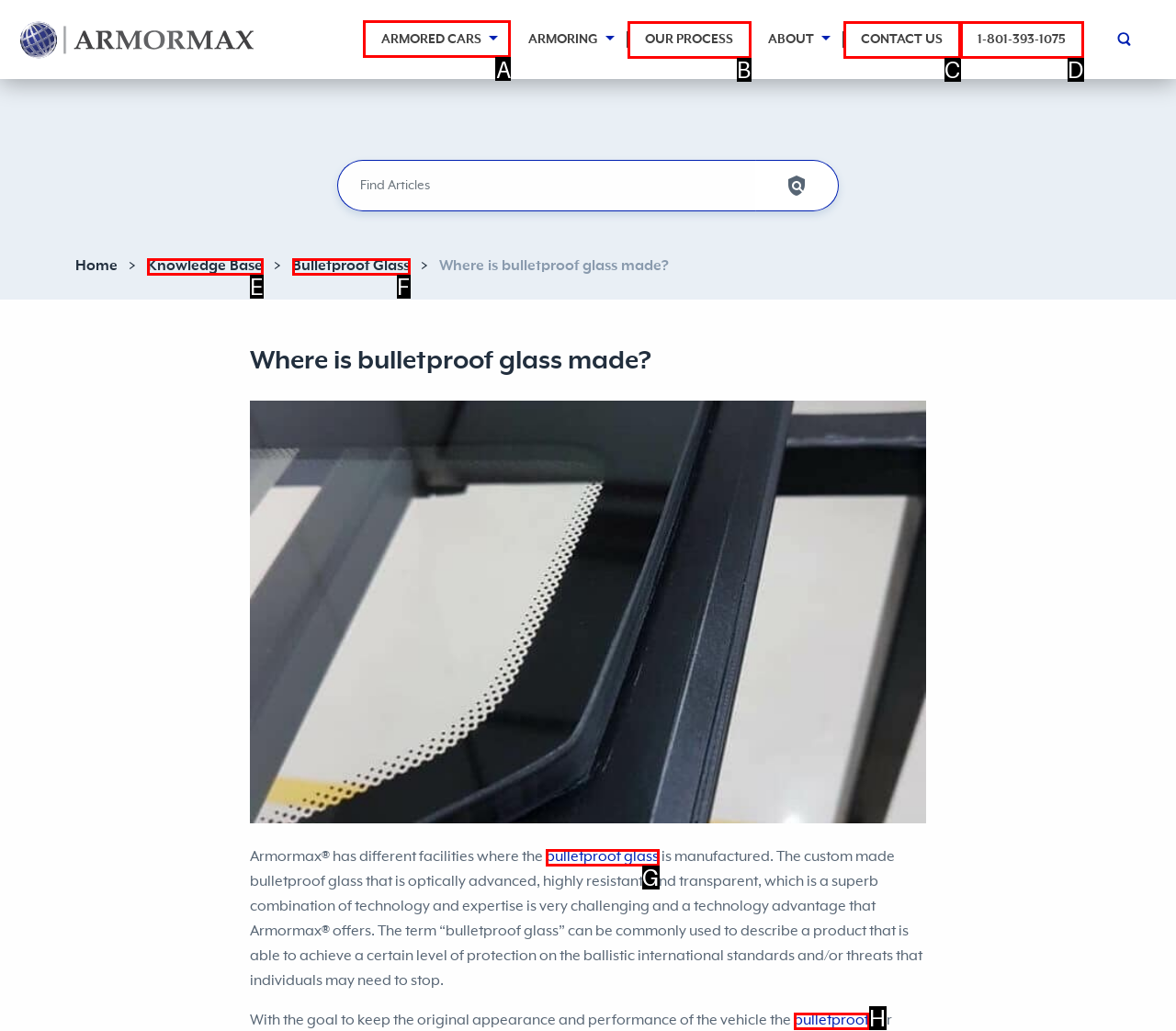Determine which option should be clicked to carry out this task: Go to the ARMORED CARS page
State the letter of the correct choice from the provided options.

A